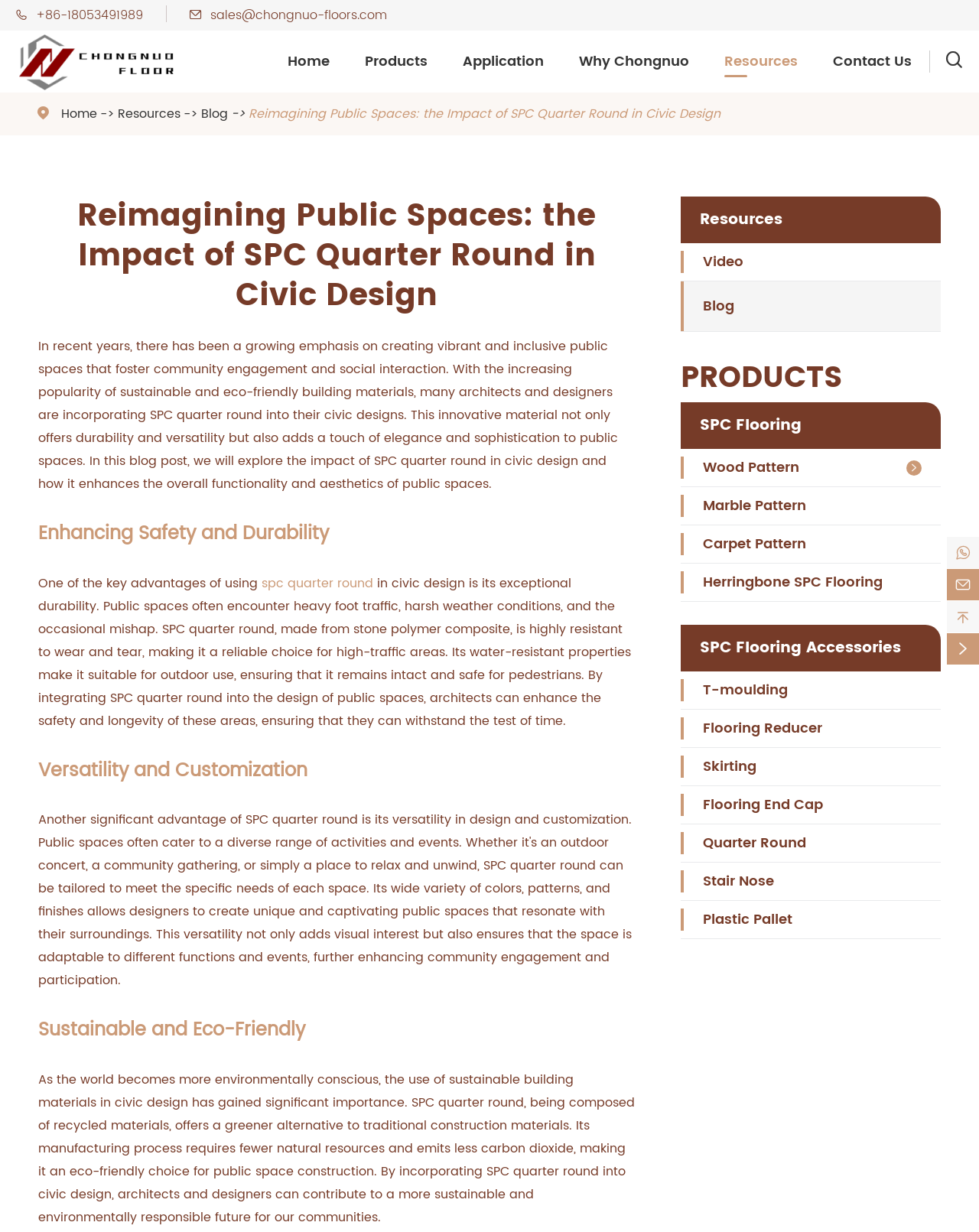Please identify the bounding box coordinates of the area that needs to be clicked to fulfill the following instruction: "Watch the 'Video'."

[0.718, 0.204, 0.759, 0.222]